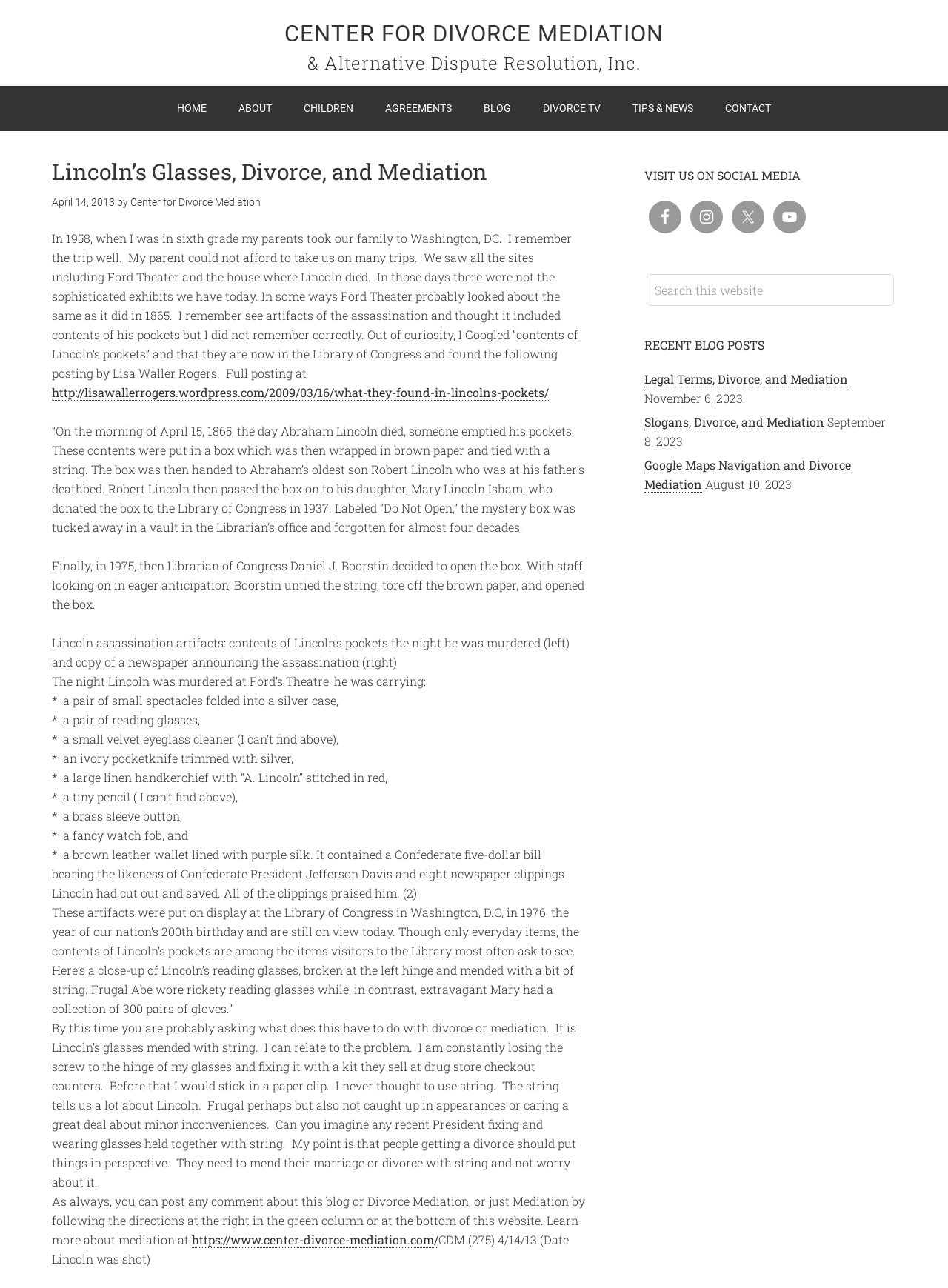Please find the bounding box coordinates of the element that must be clicked to perform the given instruction: "Follow the 'Facebook' link". The coordinates should be four float numbers from 0 to 1, i.e., [left, top, right, bottom].

[0.684, 0.156, 0.719, 0.181]